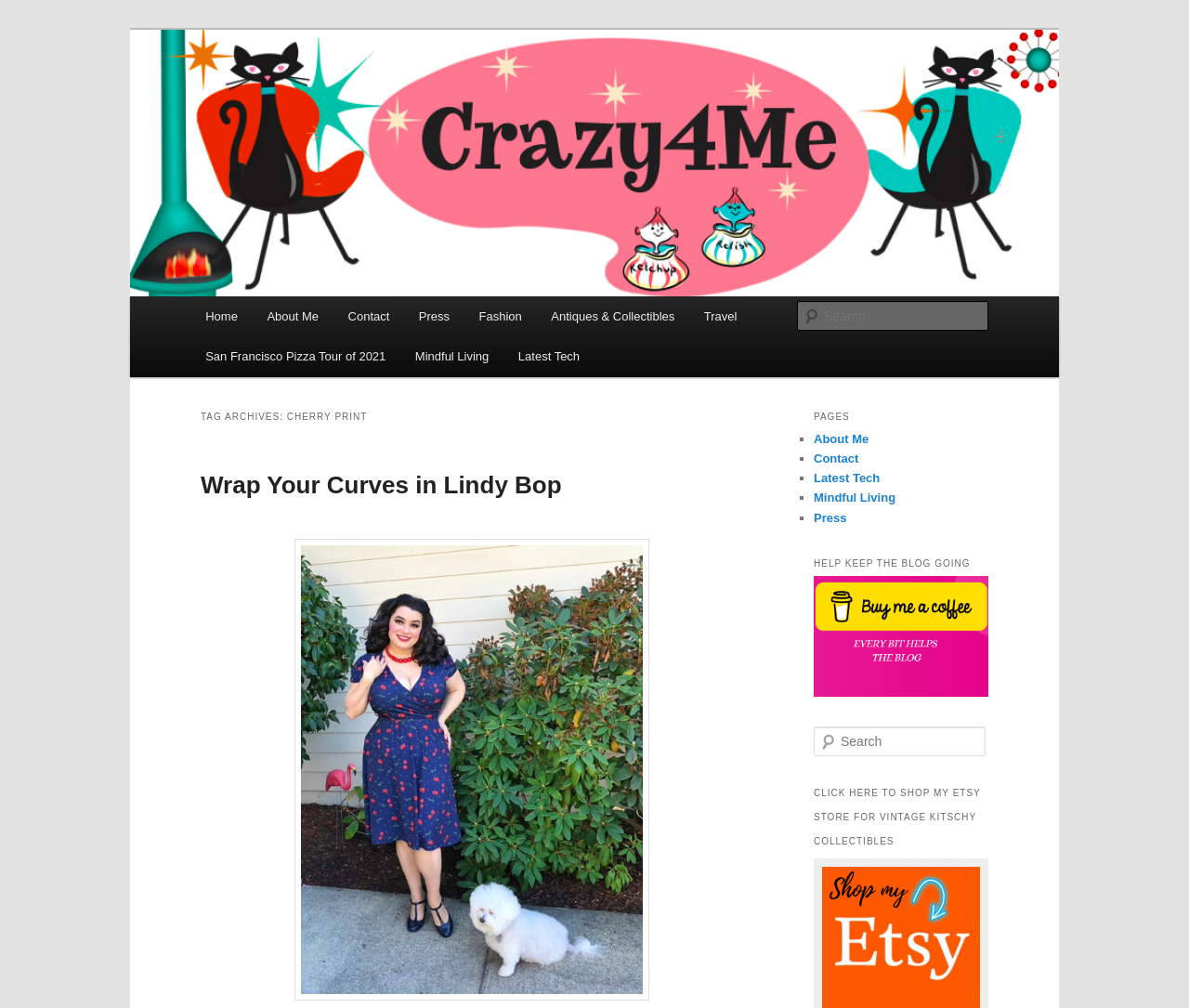Find the bounding box coordinates of the area to click in order to follow the instruction: "View the latest tech posts".

[0.684, 0.468, 0.74, 0.481]